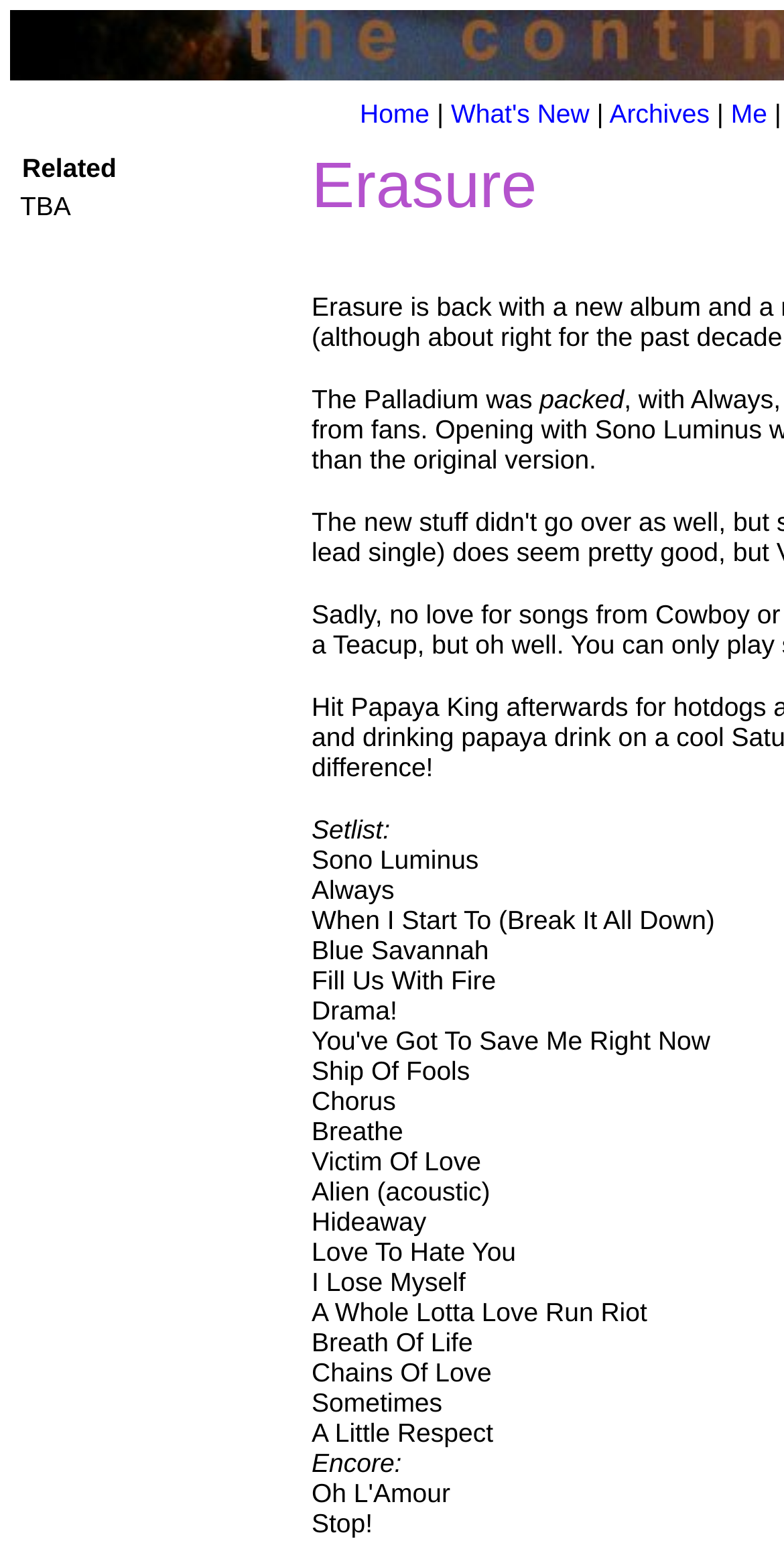What is the last song in the setlist?
Provide a concise answer using a single word or phrase based on the image.

Stop!